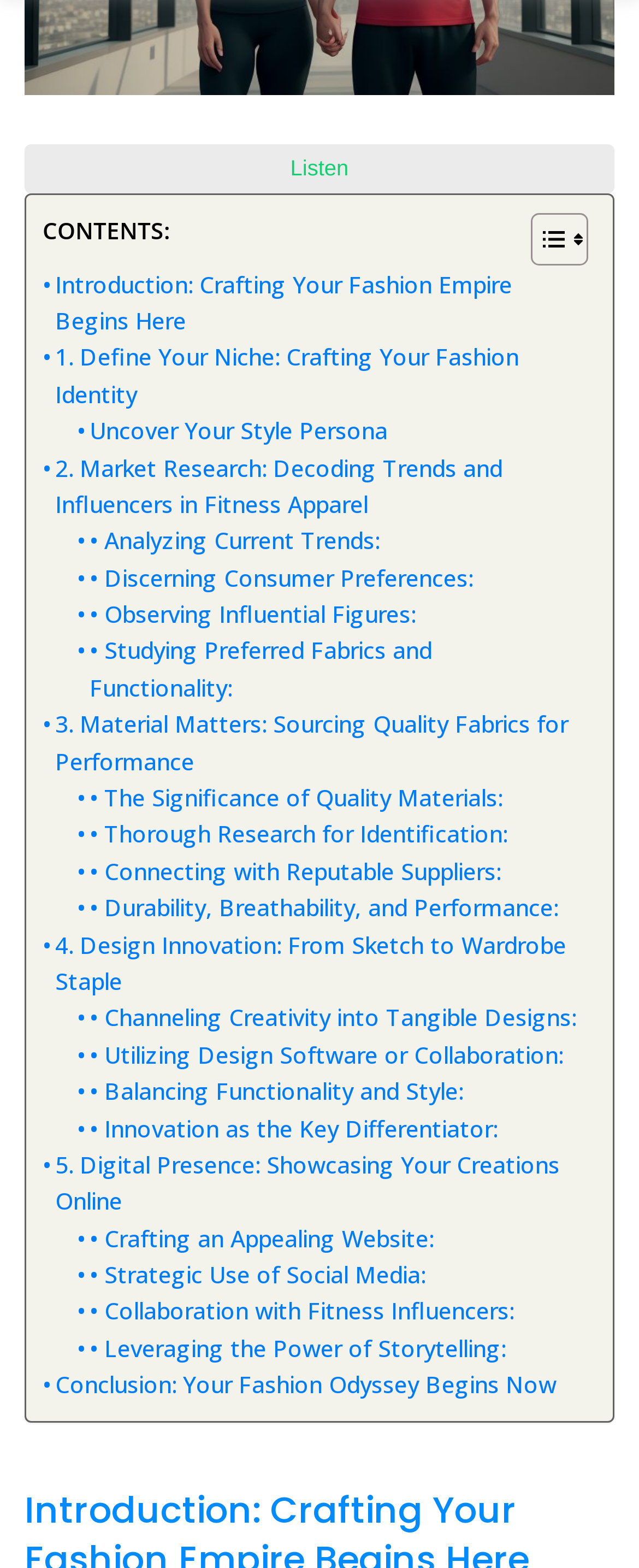Please identify the bounding box coordinates of the element's region that needs to be clicked to fulfill the following instruction: "click the first link". The bounding box coordinates should consist of four float numbers between 0 and 1, i.e., [left, top, right, bottom].

None